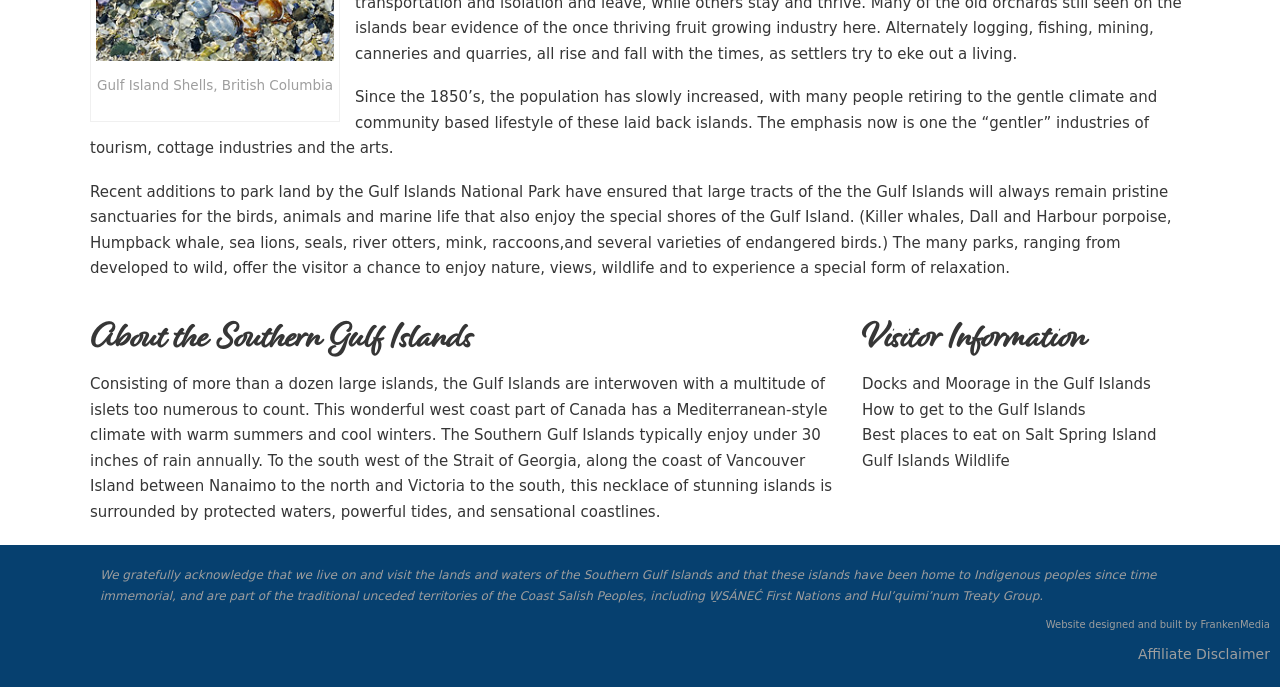From the element description: "Affiliate Disclaimer", extract the bounding box coordinates of the UI element. The coordinates should be expressed as four float numbers between 0 and 1, in the order [left, top, right, bottom].

[0.889, 0.921, 1.0, 0.971]